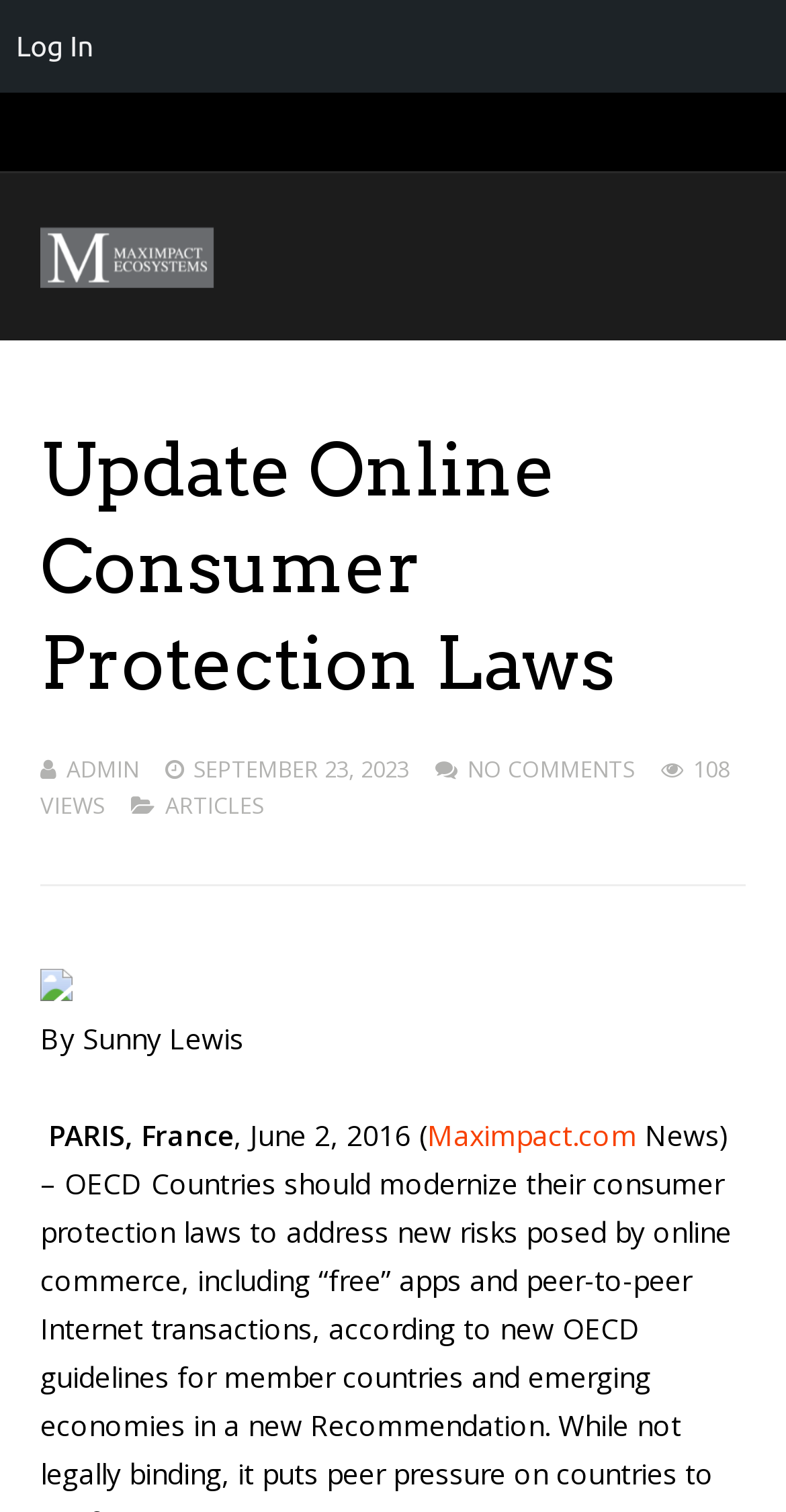Can you find and provide the title of the webpage?

Update Online Consumer Protection Laws